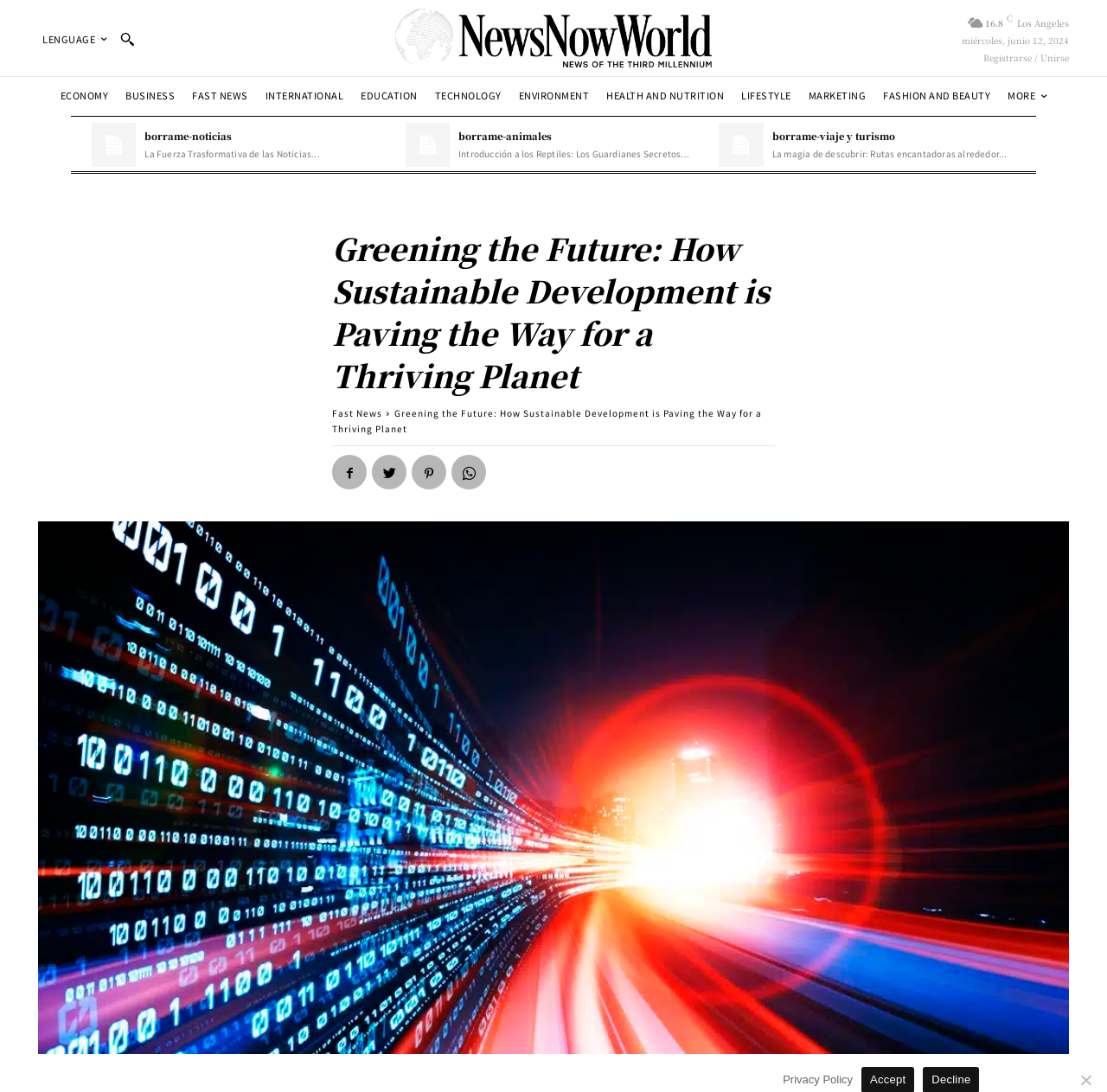Look at the image and give a detailed response to the following question: What is the current temperature in Los Angeles?

I found the current temperature in Los Angeles by looking at the top-right corner of the webpage, where it says '16.8 C Los Angeles'. This information is likely provided to give users an idea of the current weather conditions in the city.